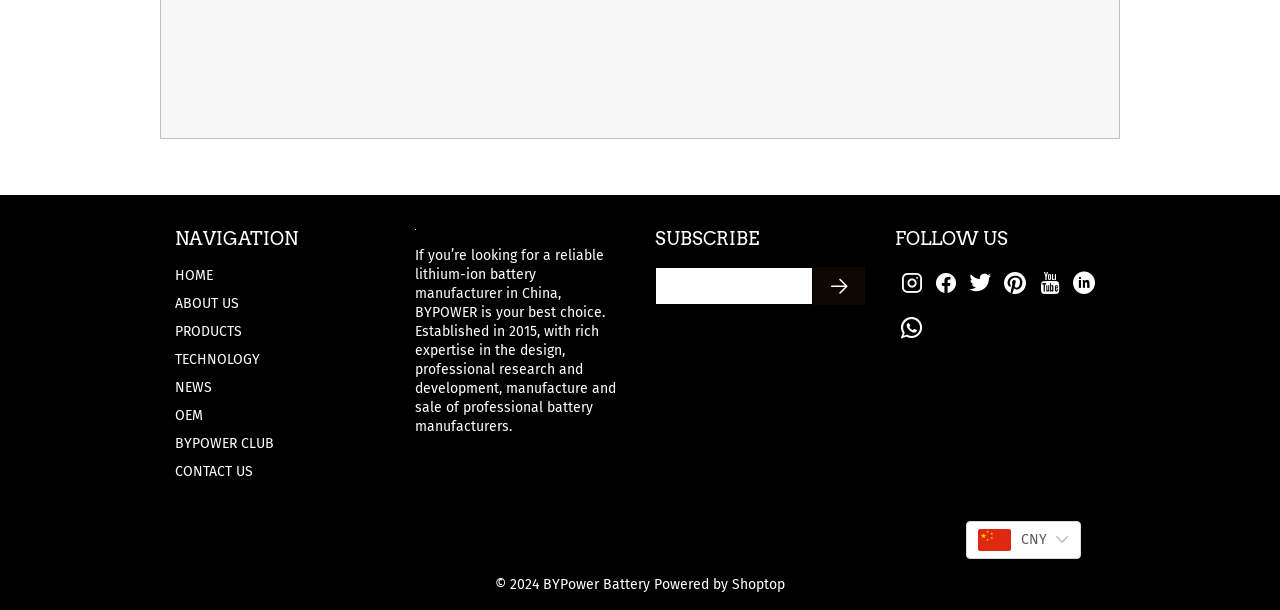Give the bounding box coordinates for this UI element: "PRODUCTS". The coordinates should be four float numbers between 0 and 1, arranged as [left, top, right, bottom].

[0.137, 0.53, 0.233, 0.56]